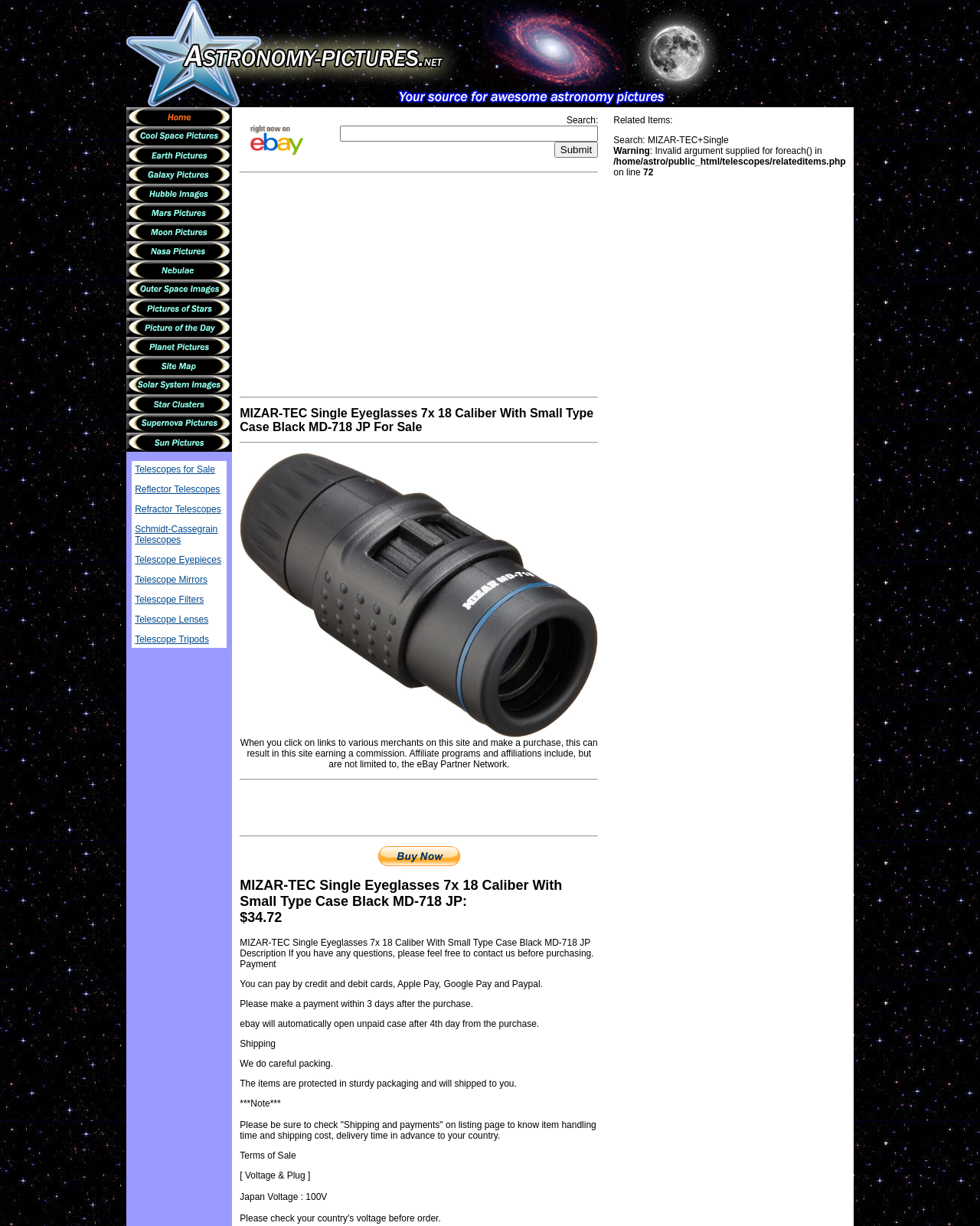Can you find and provide the title of the webpage?

MIZAR-TEC Single Eyeglasses 7x 18 Caliber With Small Type Case Black MD-718 JP For Sale